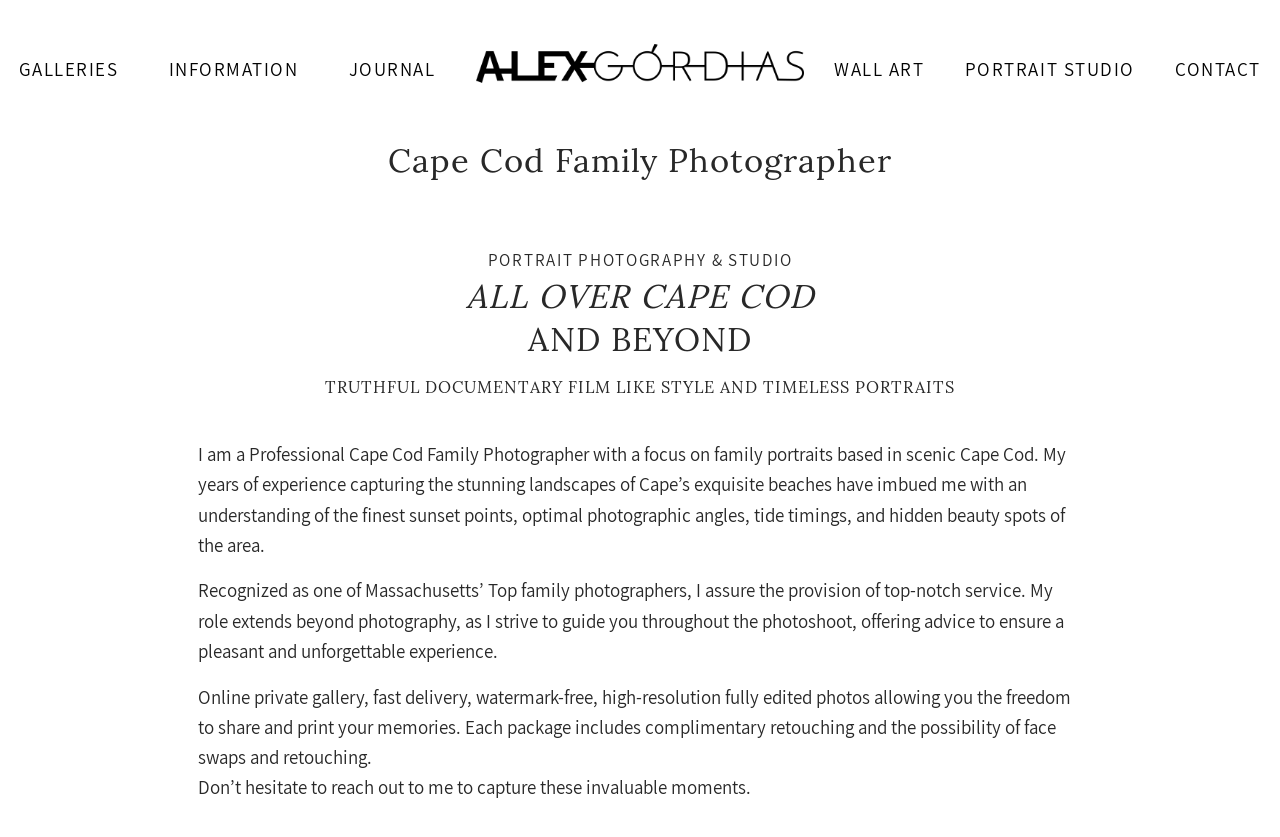Please find the bounding box coordinates for the clickable element needed to perform this instruction: "Explore WALL ART".

[0.652, 0.065, 0.722, 0.101]